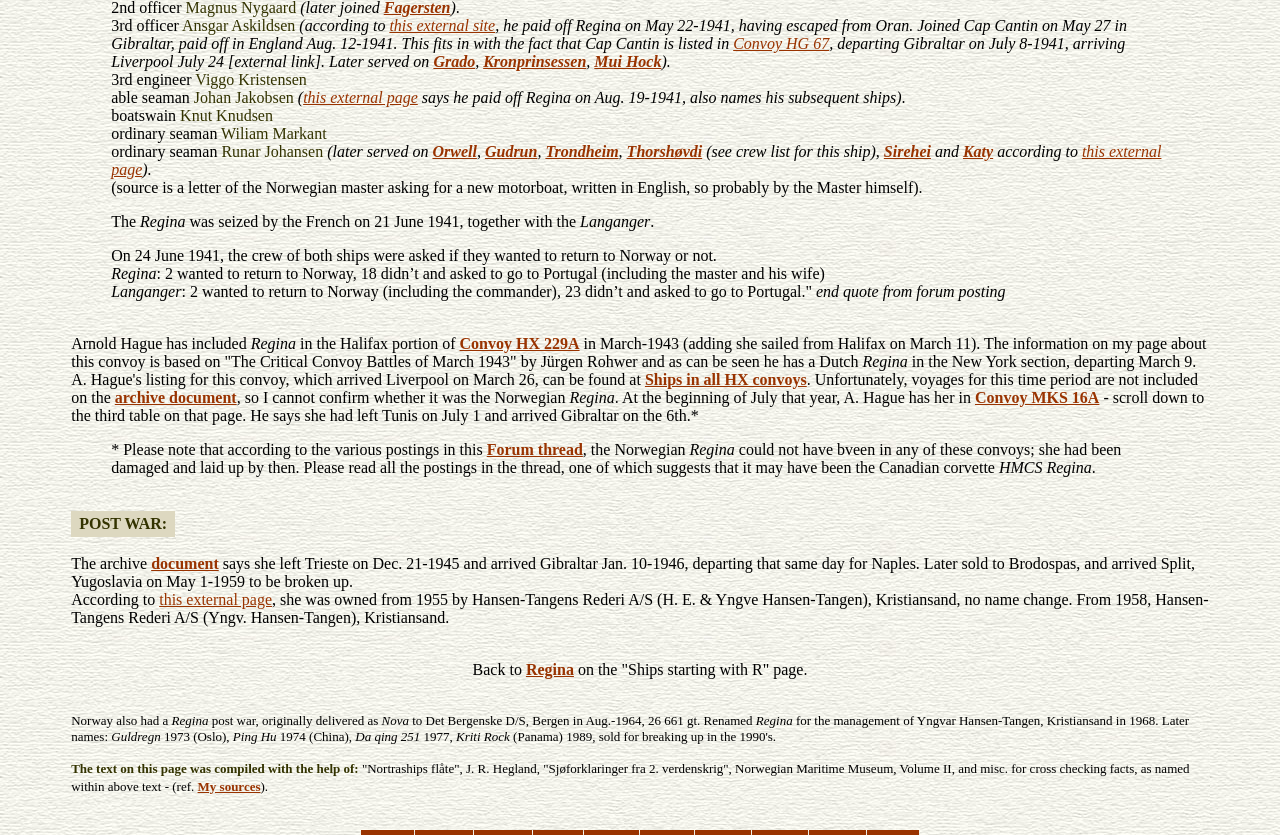What is the name of the 3rd officer?
Answer with a single word or phrase, using the screenshot for reference.

Ansgar Askildsen